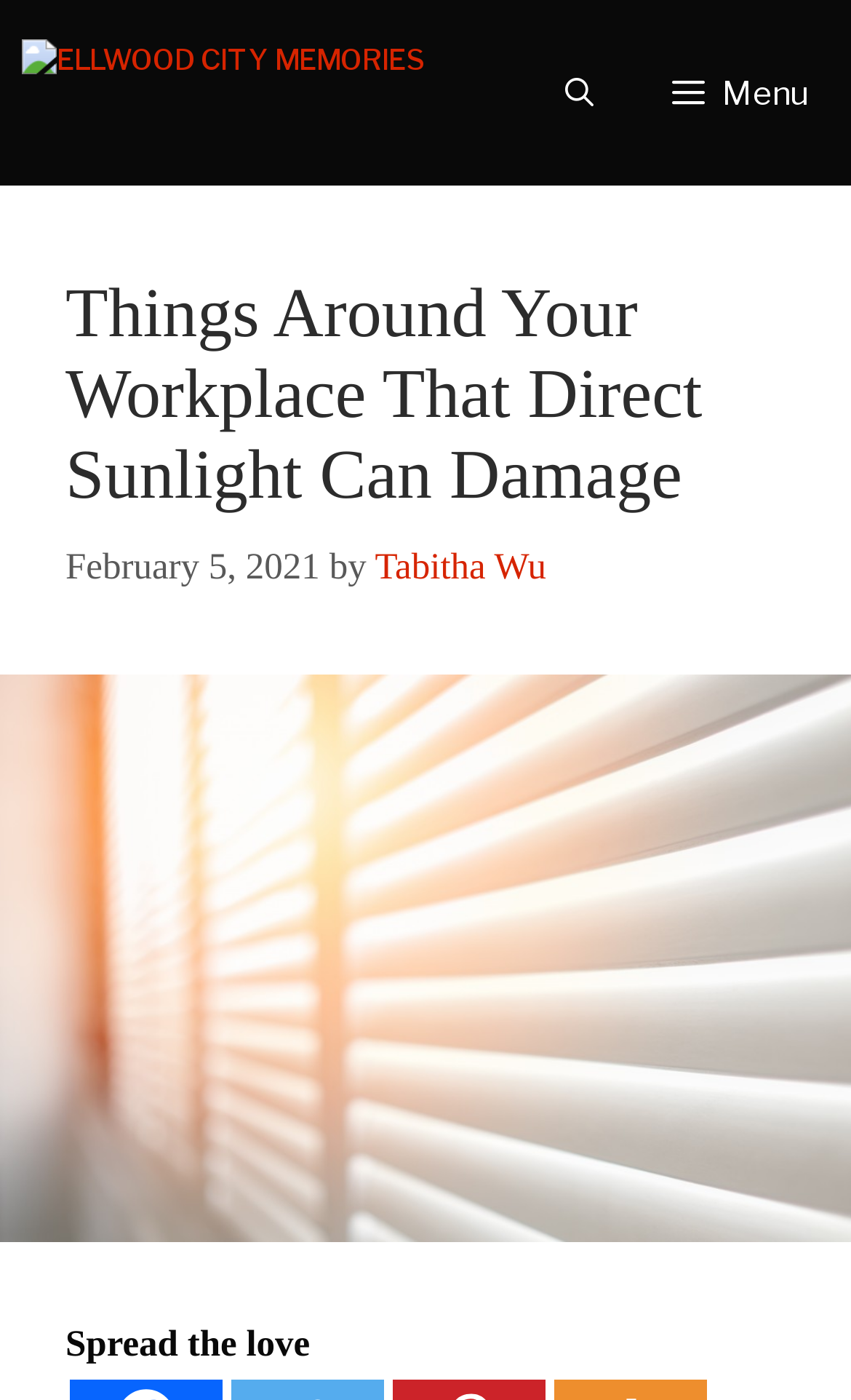Write a detailed summary of the webpage, including text, images, and layout.

The webpage is about the effects of direct sunlight on various things in the workplace. At the top left, there is a logo of "Ellwood City Memories" which is also a link. Next to it, on the top right, is a search bar link labeled "Open Search Bar". A menu button with an icon is located at the top right corner.

Below the top section, there is a header area that spans almost the entire width of the page. It contains a heading that reads "Things Around Your Workplace That Direct Sunlight Can Damage". Below the heading, there is a timestamp indicating the publication date, "February 5, 2021", followed by the author's name, "Tabitha Wu", which is a link.

The main content area features a large image that takes up the full width of the page, depicting a window with sunlight. At the bottom left of the page, there is a text that says "Spread the love".